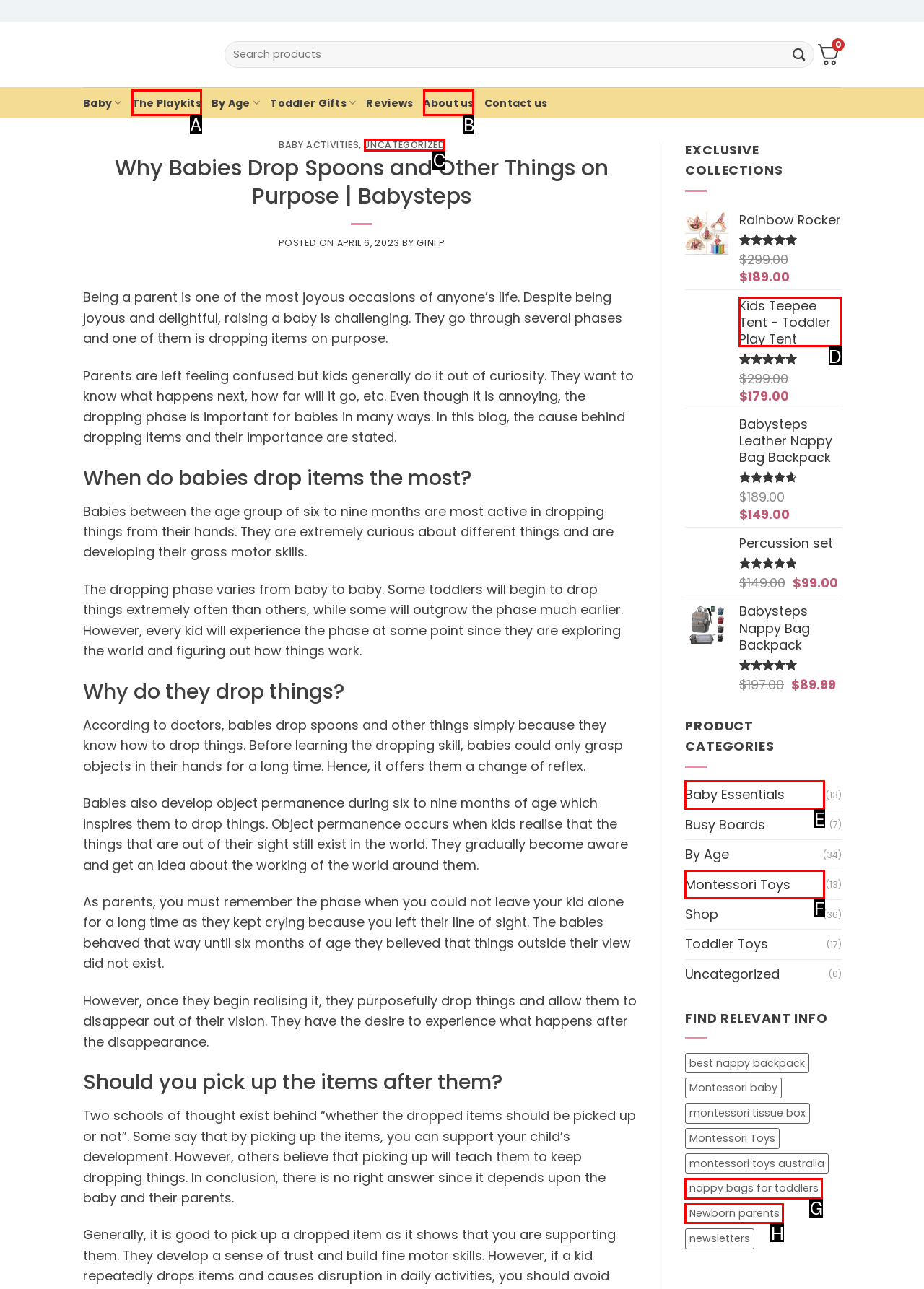Identify the HTML element that matches the description: Montessori Toys
Respond with the letter of the correct option.

F